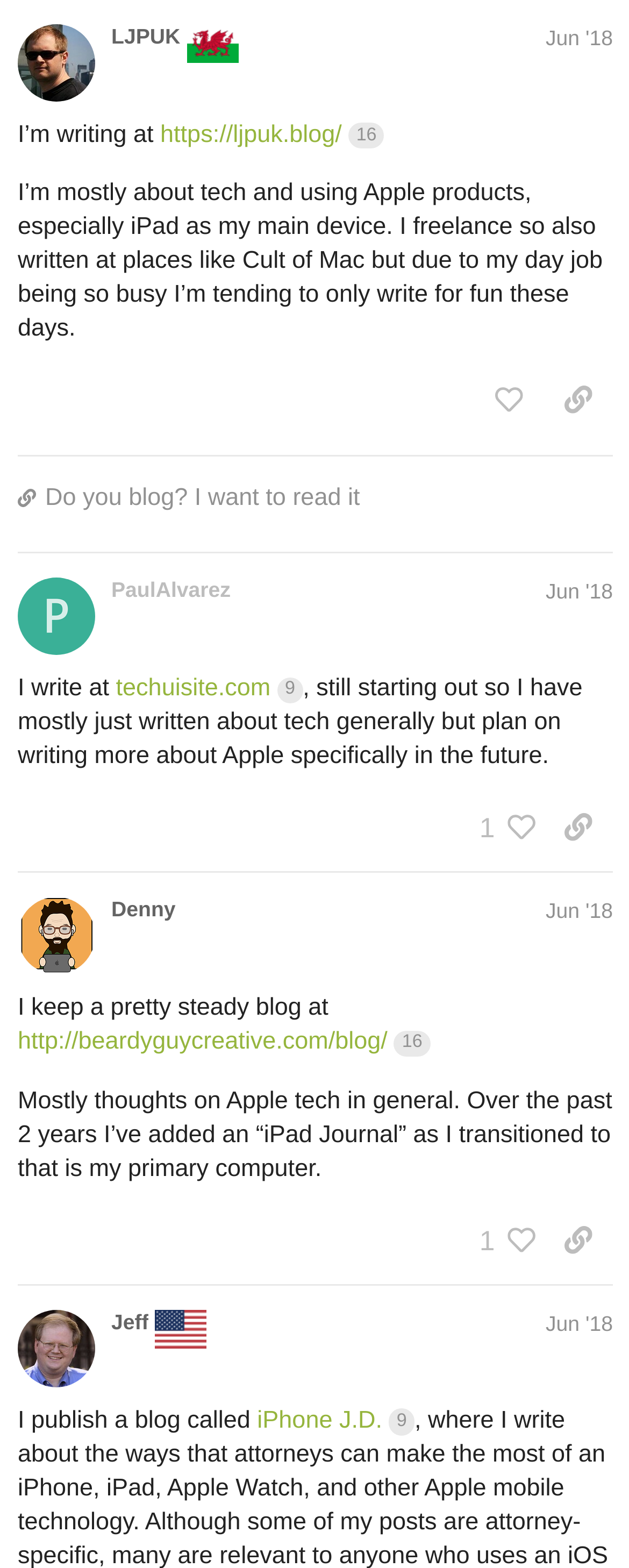Please find and report the bounding box coordinates of the element to click in order to perform the following action: "Read the post by PaulAlvarez". The coordinates should be expressed as four float numbers between 0 and 1, in the format [left, top, right, bottom].

[0.028, 0.351, 0.974, 0.555]